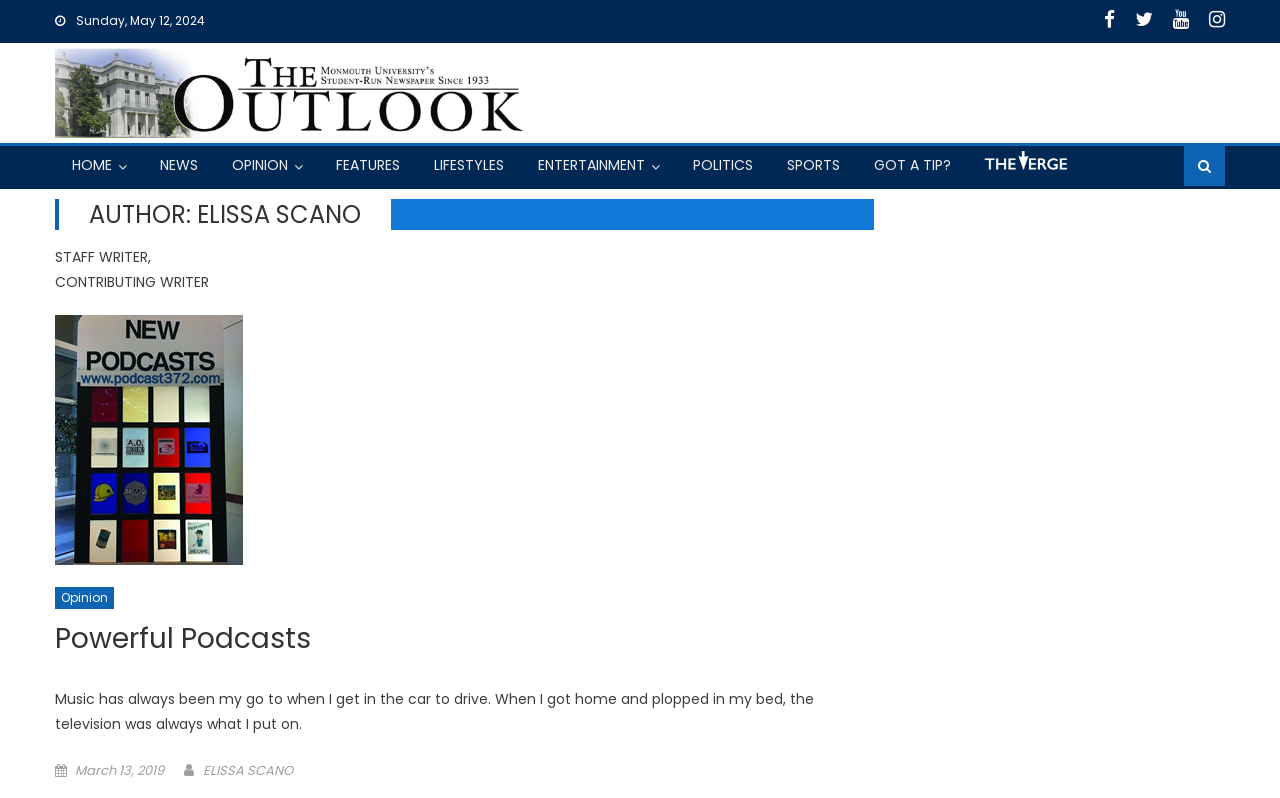Extract the bounding box coordinates of the UI element described by: "Fat Loss 4 Idiots Review". The coordinates should include four float numbers ranging from 0 to 1, e.g., [left, top, right, bottom].

None